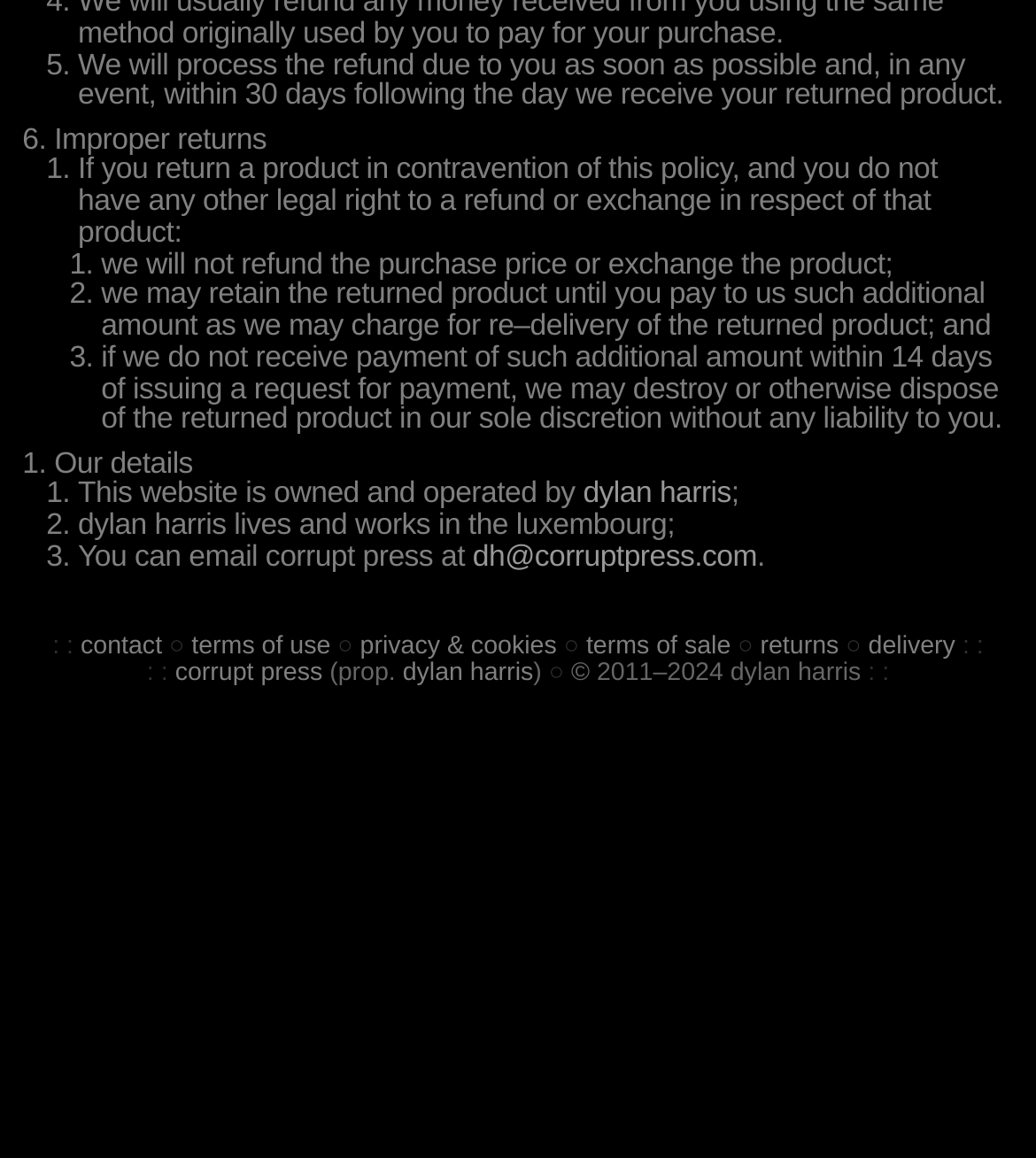Give a one-word or short-phrase answer to the following question: 
Who owns and operates this website?

Dylan Harris